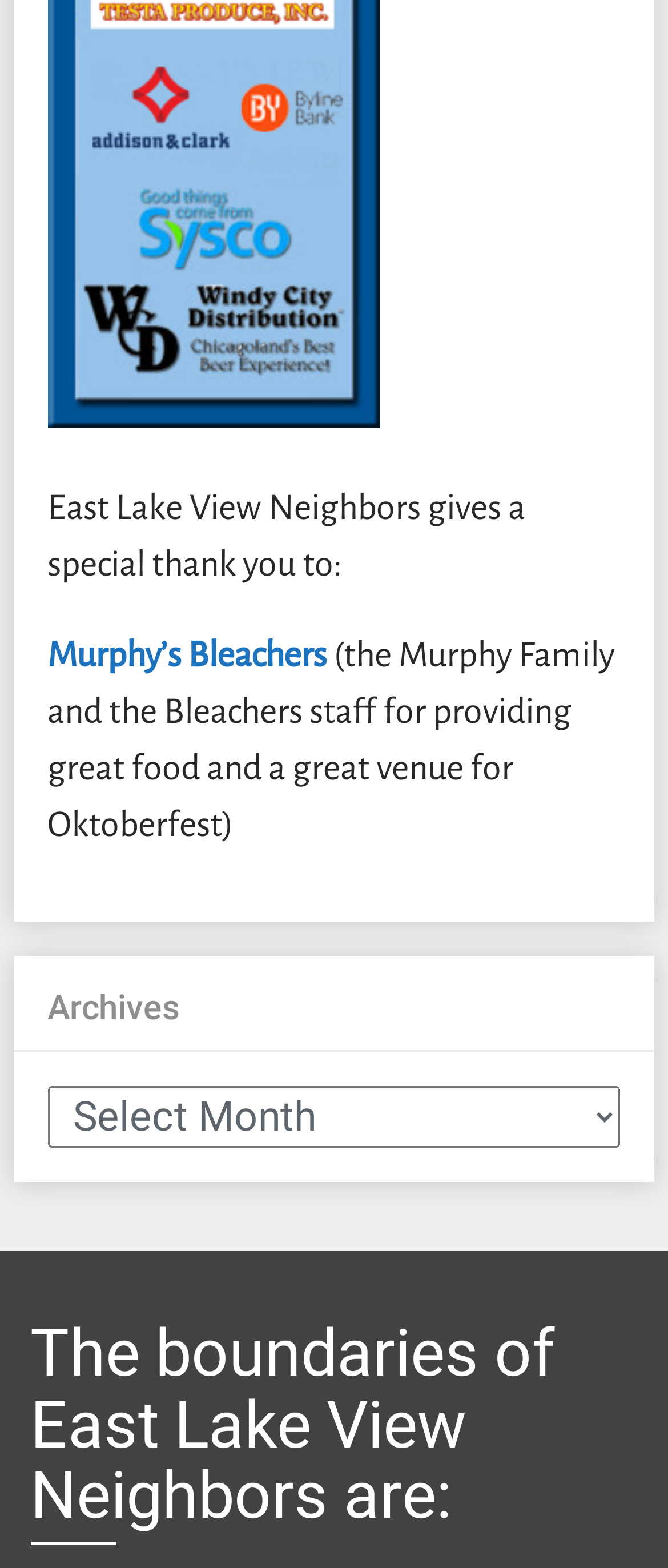Please answer the following question using a single word or phrase: 
What is the name of the event mentioned?

Oktoberfest